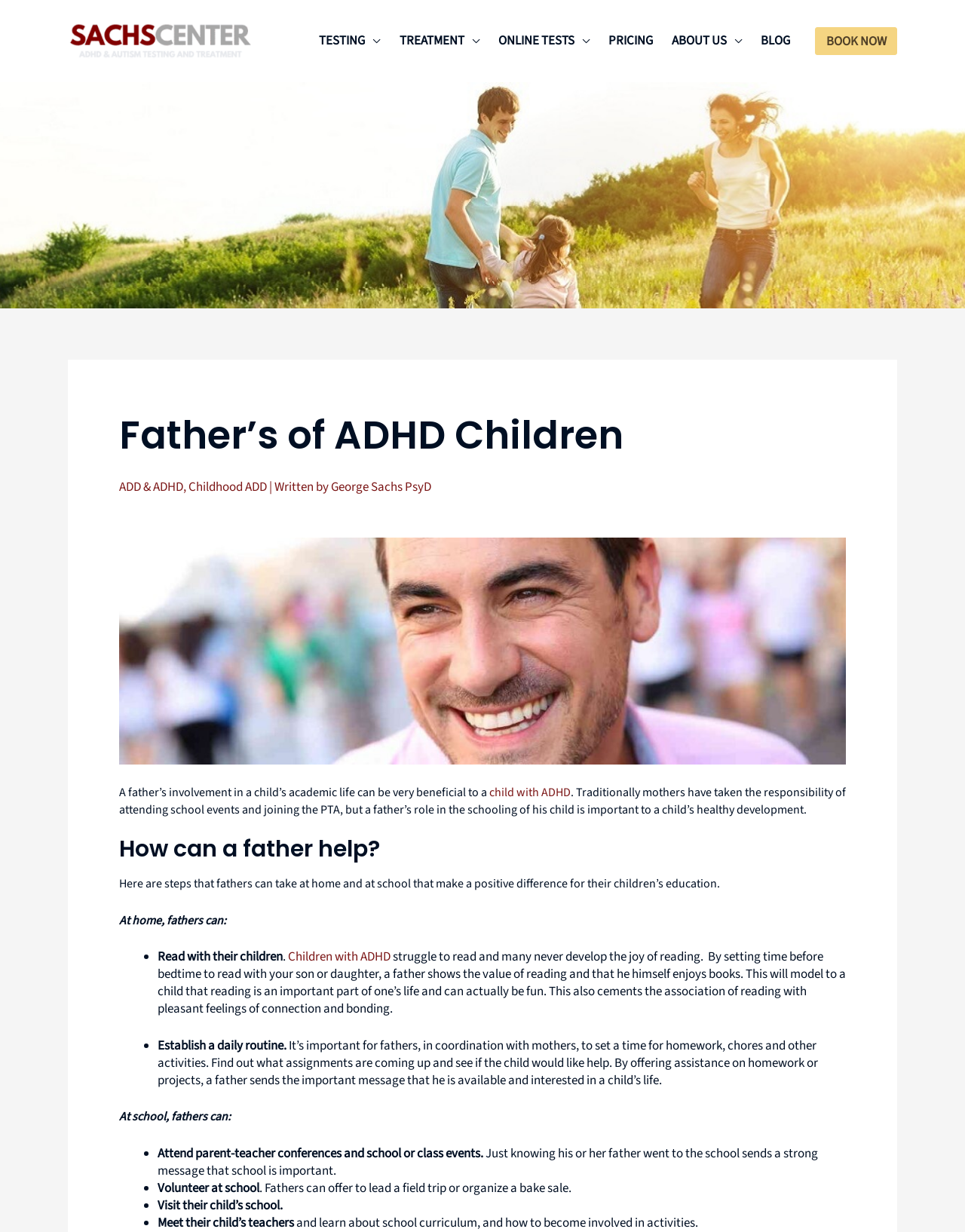Please find the bounding box coordinates of the element that needs to be clicked to perform the following instruction: "Read more about 'Childhood ADD'". The bounding box coordinates should be four float numbers between 0 and 1, represented as [left, top, right, bottom].

[0.195, 0.388, 0.277, 0.403]